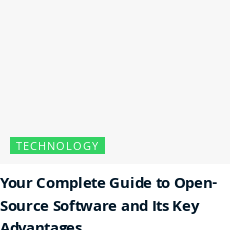Please answer the following question using a single word or phrase: What is the main theme of the content?

Open-Source Software